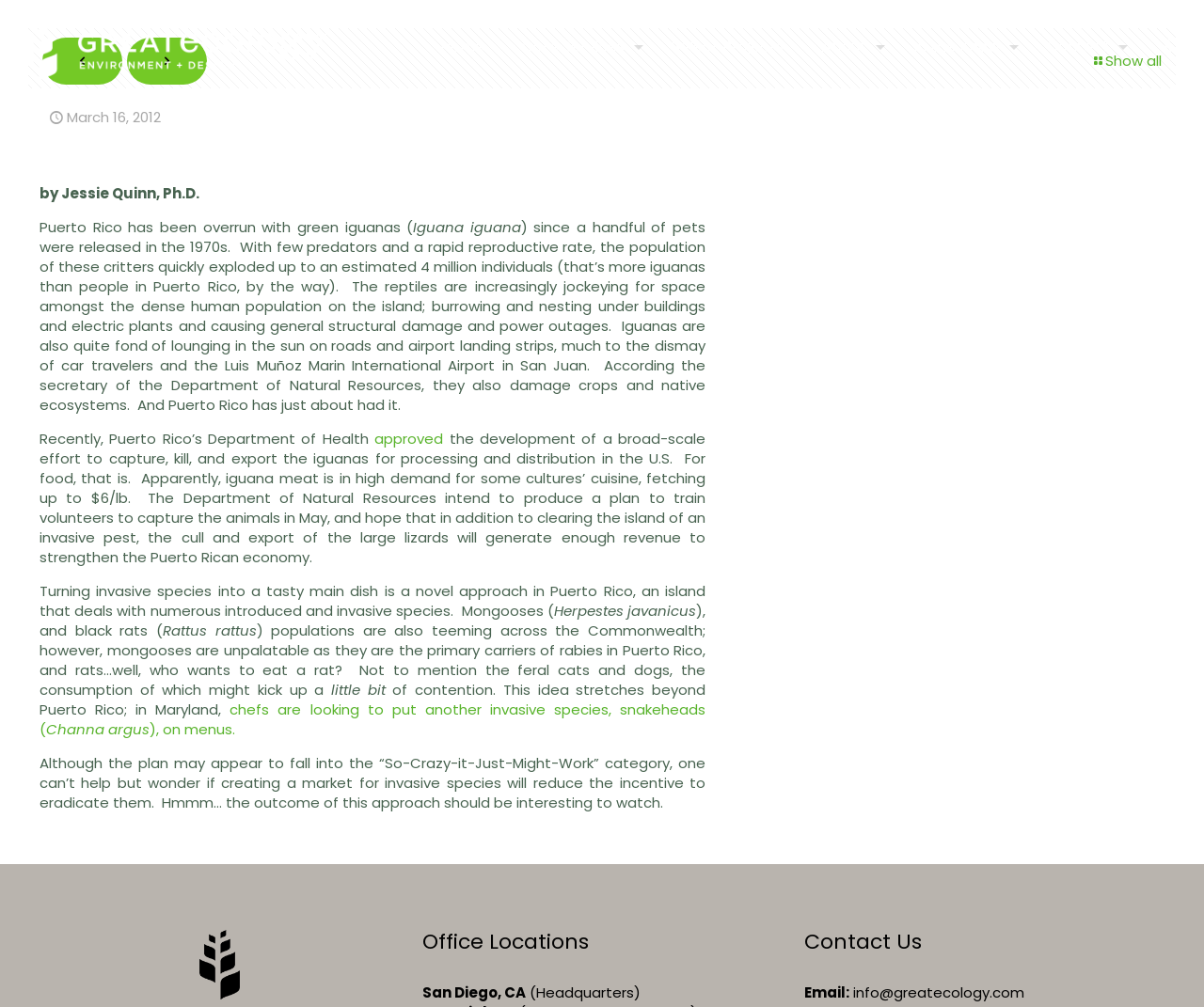Present a detailed account of what is displayed on the webpage.

The webpage is about Great Ecology, a company that combines science and design. At the top, there is a horizontal navigation bar with links to different sections of the website, including "Home", "Core Services", "Select Projects", "About", "In the Know", and "Contact". To the right of the navigation bar, there is a search icon.

Below the navigation bar, there is a main article section that takes up most of the page. The article is about invasive species in Puerto Rico, specifically green iguanas. The article starts with a brief introduction to the problem, followed by a detailed description of the issues caused by the iguanas, including damage to crops, native ecosystems, and infrastructure. The article then discusses a novel approach to dealing with the problem: capturing and exporting the iguanas for food.

The article is divided into several paragraphs, with headings and subheadings. There are also links to related topics, such as the approval of the iguana capture and export plan by the Puerto Rico Department of Health. The article also mentions other invasive species in Puerto Rico, including mongooses and black rats.

At the bottom of the page, there are three complementary sections. The first section contains an image. The second section lists the company's office locations, with San Diego, CA listed as the headquarters. The third section provides contact information, including an email address.

Overall, the webpage is well-organized and easy to navigate, with a clear focus on the article about invasive species in Puerto Rico.